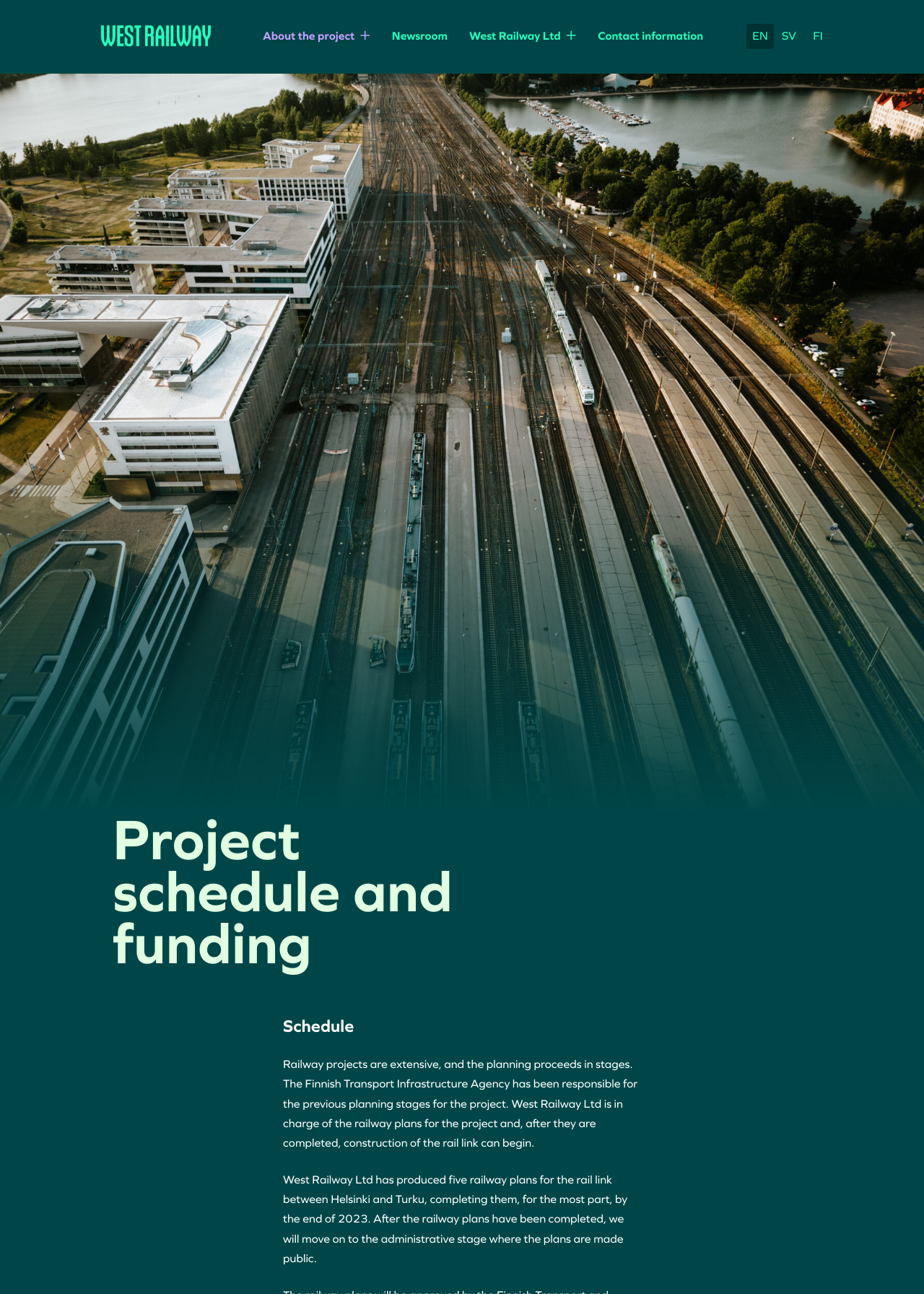Show the bounding box coordinates for the HTML element described as: "Contact information".

[0.647, 0.023, 0.761, 0.033]